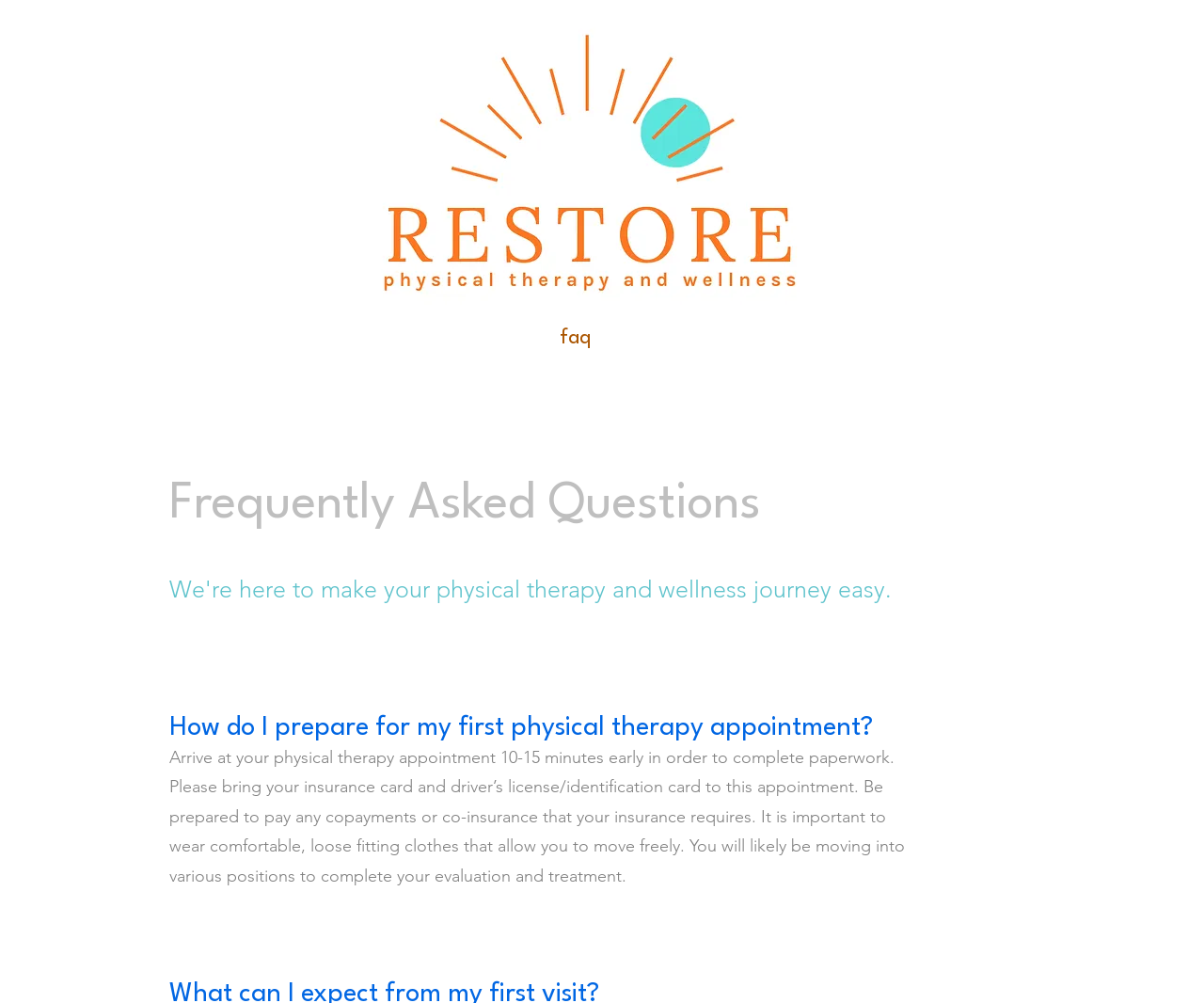Give a detailed account of the webpage.

The webpage is about Frequently Asked Questions (FAQ) related to physical therapy, specifically Tammie PFPT. At the top left corner, there is a logo image, which is a combination of two images, 'Logoshop 2023-12-02 12-02-9_edited.png' and 'Logoshop 2023-12-07 13-54-16.jpg'. 

Below the logo, there is a navigation menu labeled 'Site' that contains three links: 'home', 'faq', and 'who we are'. These links are positioned horizontally, with 'home' on the left, 'faq' in the middle, and 'who we are' on the right.

The main content of the webpage is divided into sections, with headings and corresponding answers. The first heading is 'Frequently Asked Questions', which is centered at the top of the main content area. 

Below the first heading, there is a subheading 'How do I prepare for my first physical therapy appointment?' followed by a paragraph of text that provides detailed instructions on what to do before the appointment, including arriving early, bringing necessary documents, wearing comfortable clothes, and being prepared to pay copayments or co-insurance. This text is positioned below the subheading and takes up most of the main content area.